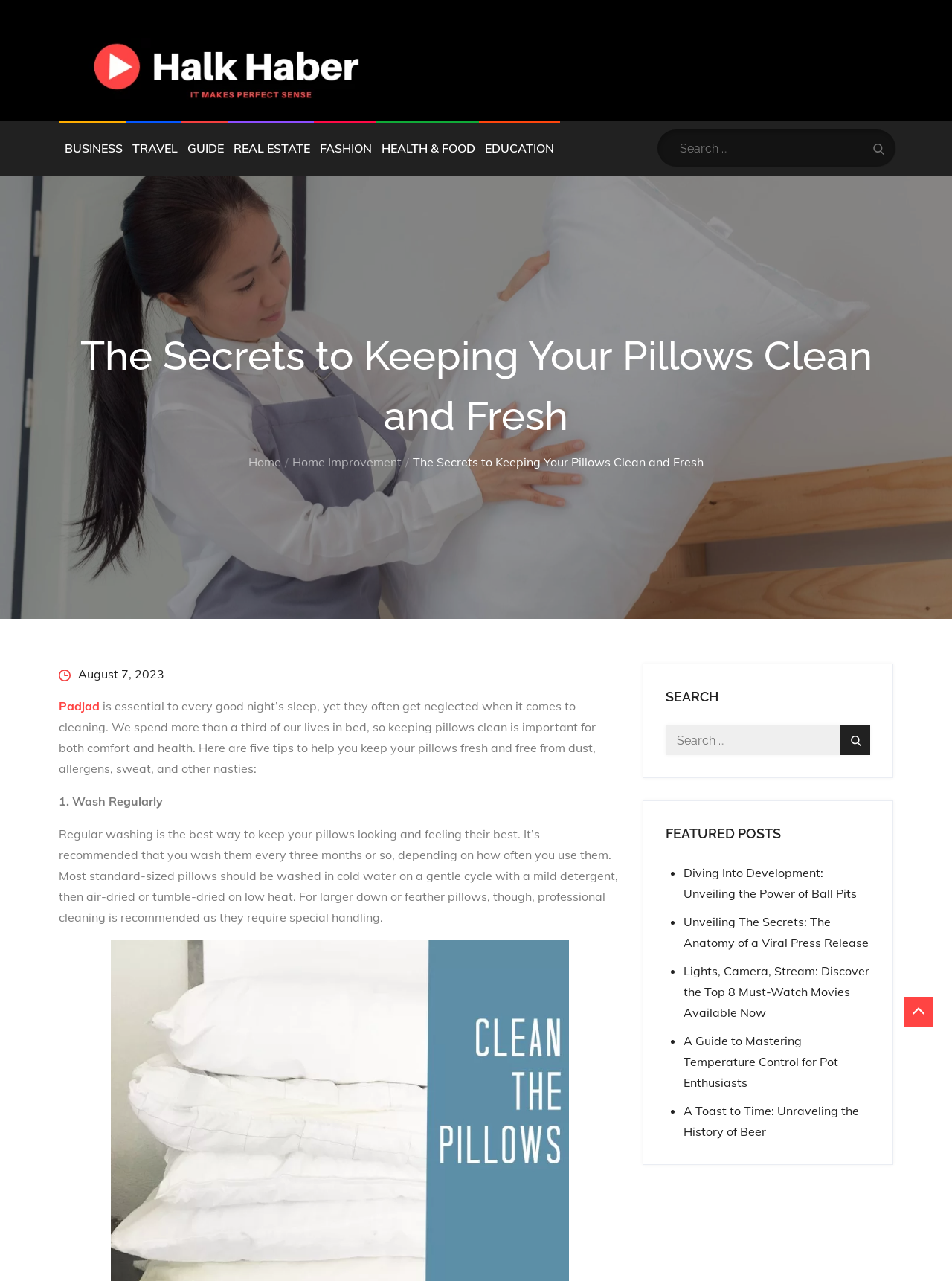Please determine the bounding box coordinates for the element with the description: "August 7, 2023August 16, 2023".

[0.062, 0.52, 0.173, 0.532]